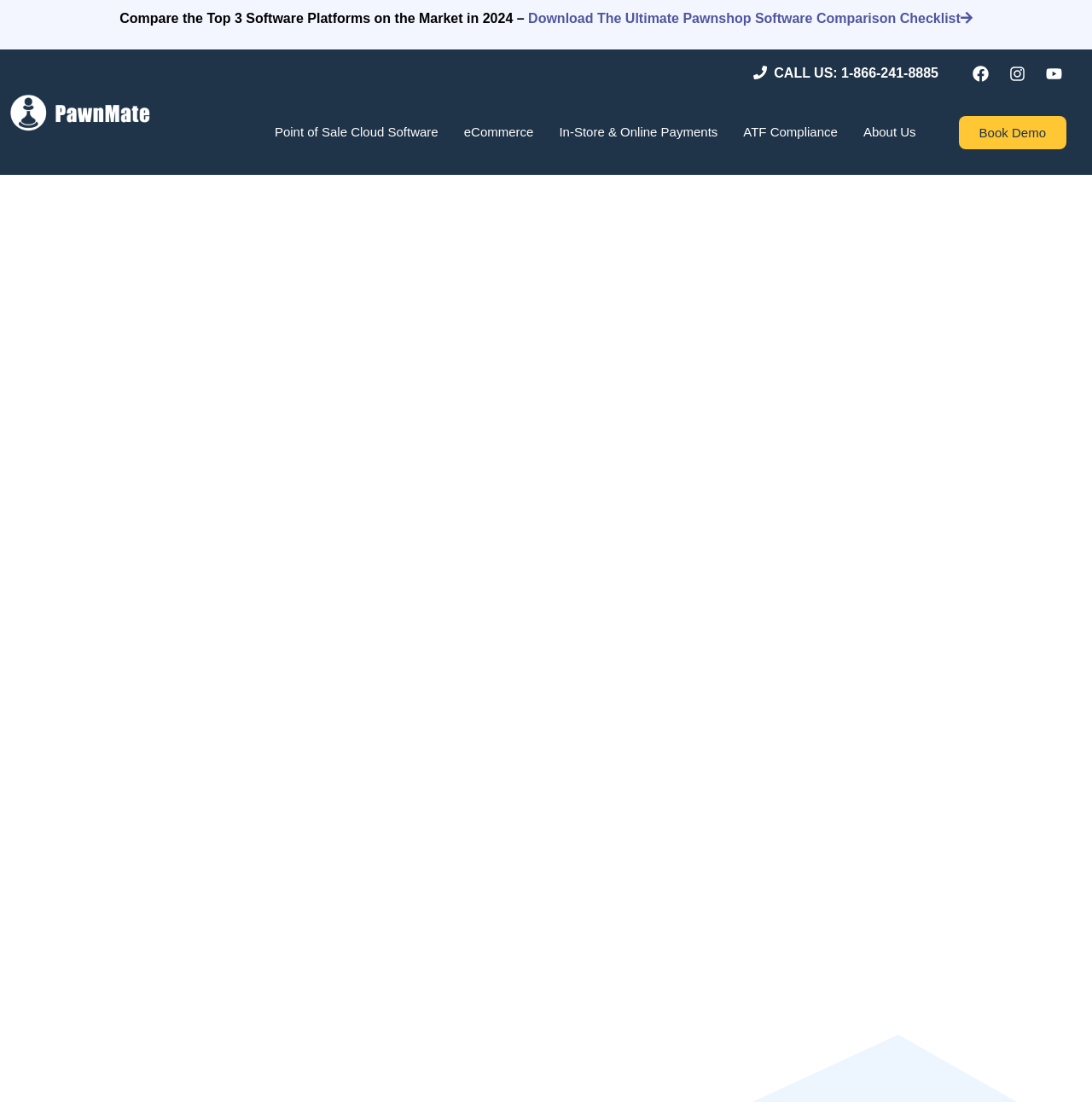Determine the bounding box coordinates of the target area to click to execute the following instruction: "Visit Facebook page."

[0.884, 0.052, 0.913, 0.082]